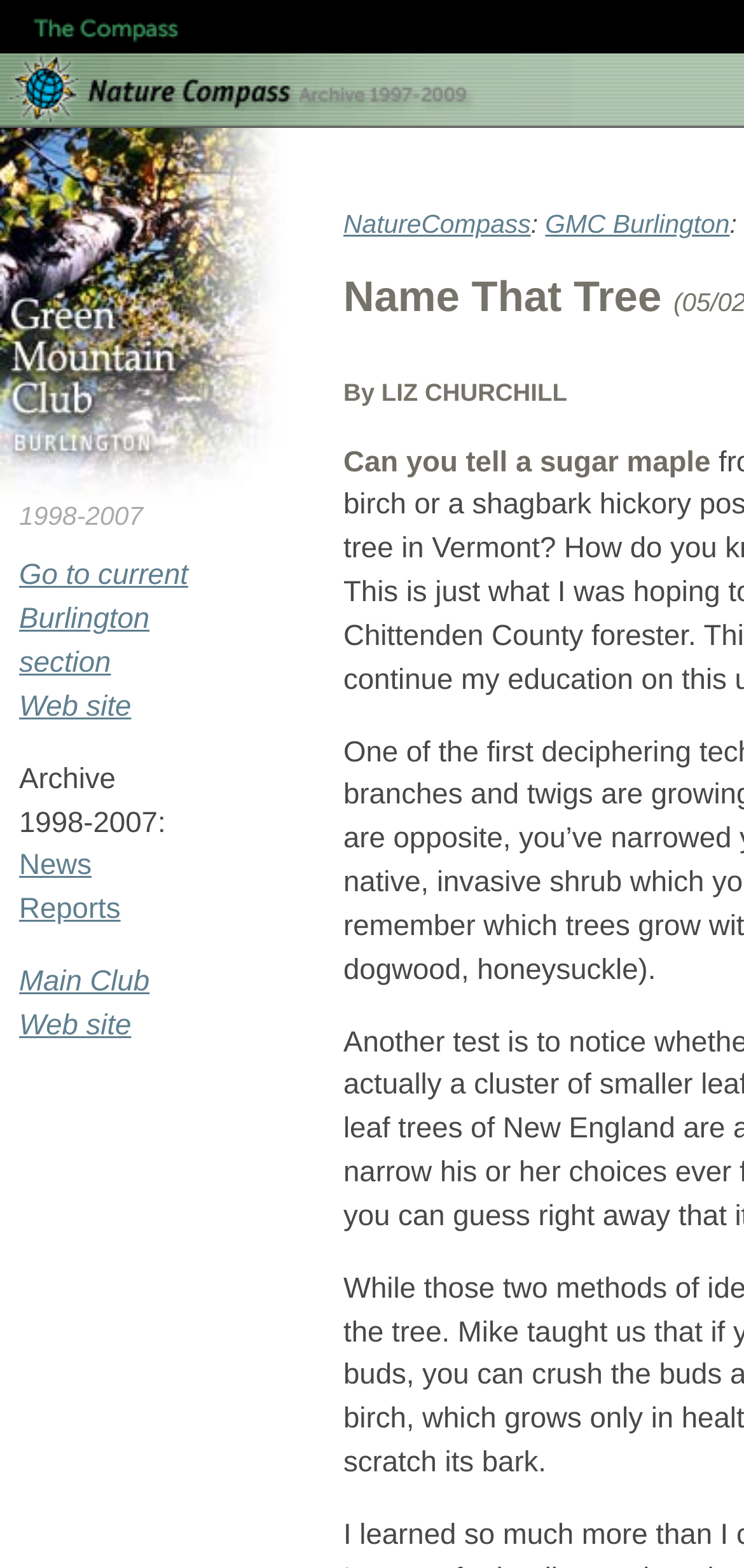Find the bounding box coordinates of the clickable area required to complete the following action: "Explore the NatureCompass".

[0.462, 0.134, 0.713, 0.152]